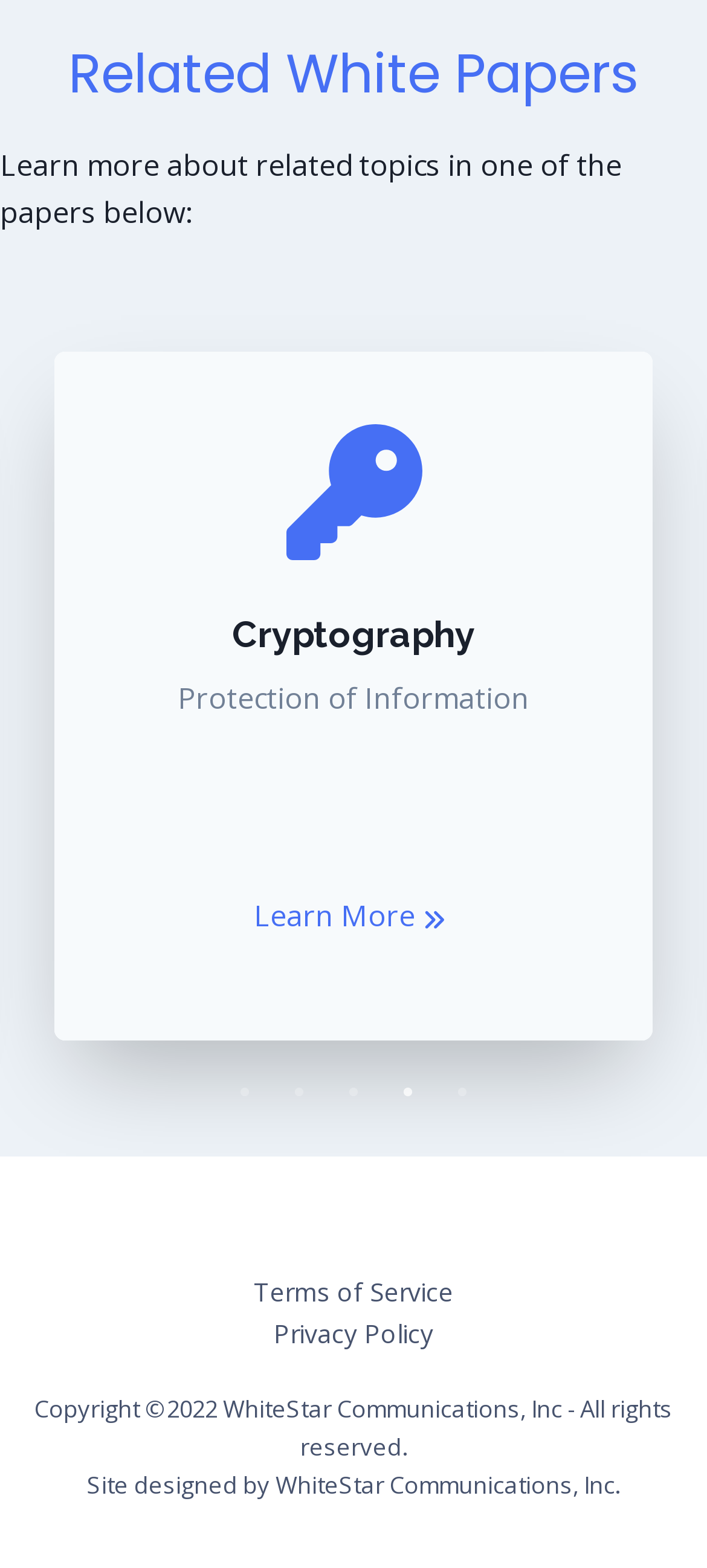Pinpoint the bounding box coordinates of the element you need to click to execute the following instruction: "Visit the website of WhiteStar Communications, Inc.". The bounding box should be represented by four float numbers between 0 and 1, in the format [left, top, right, bottom].

[0.39, 0.936, 0.877, 0.957]